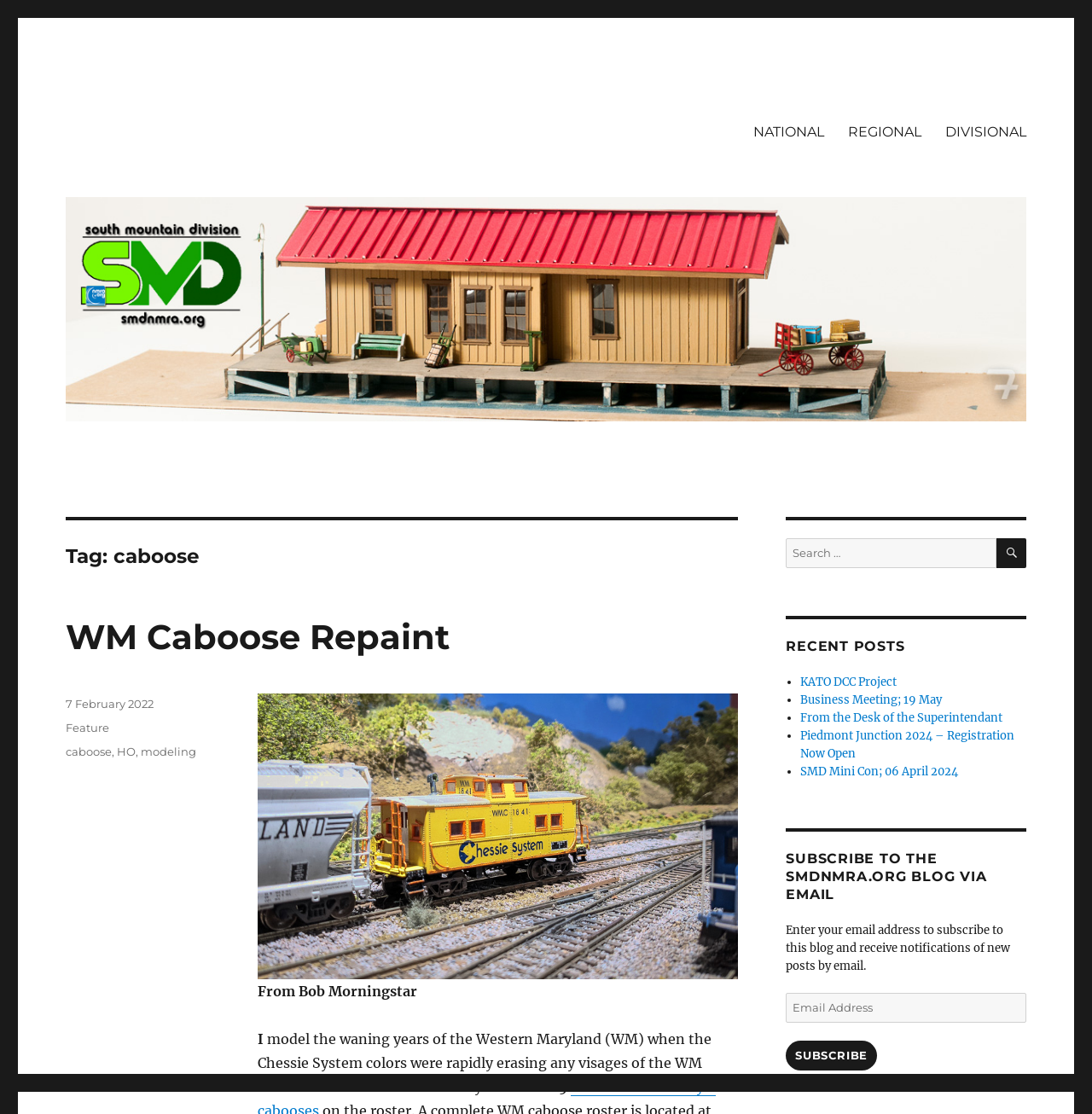What is the purpose of the search box?
Please respond to the question with a detailed and well-explained answer.

I found the answer by looking at the search box, which has a label that says 'Search for:' and a button that says 'SEARCH'. This suggests that the purpose of the search box is to search for posts on the website.